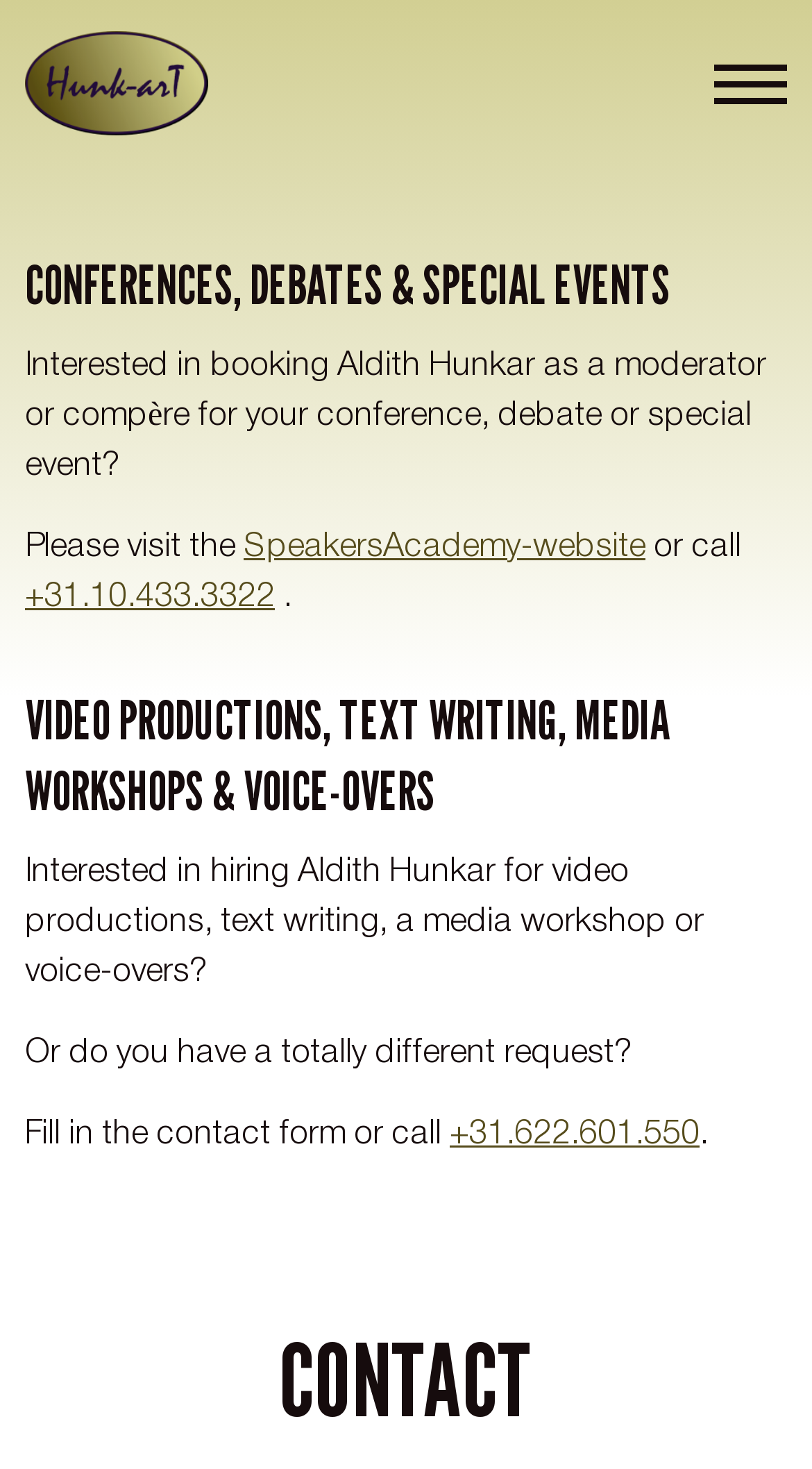How can I contact Aldith Hunkar for a different request?
Look at the image and respond with a one-word or short-phrase answer.

Fill in the contact form or call +31.622.601.550